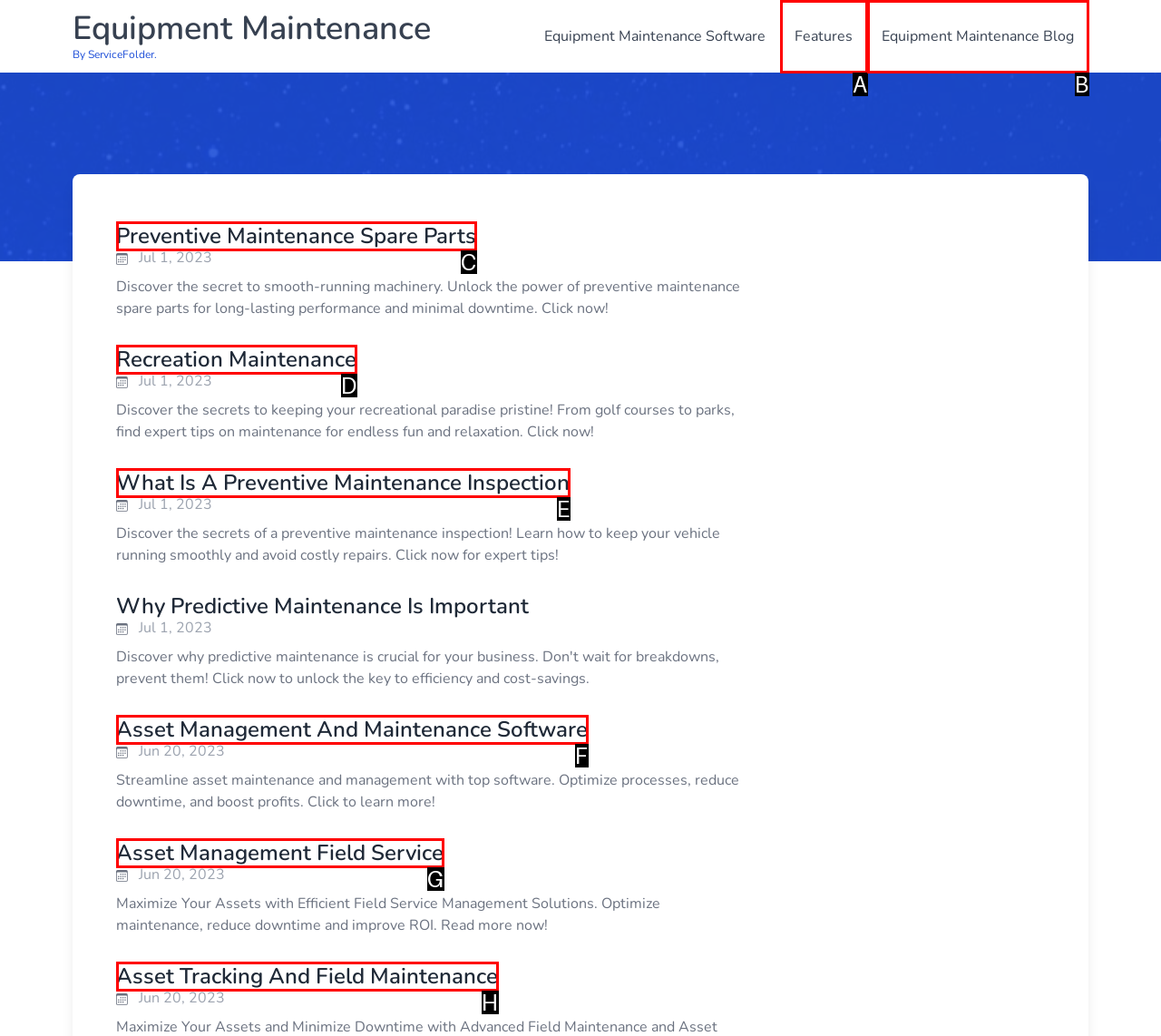Select the letter that corresponds to this element description: Recreation Maintenance
Answer with the letter of the correct option directly.

D